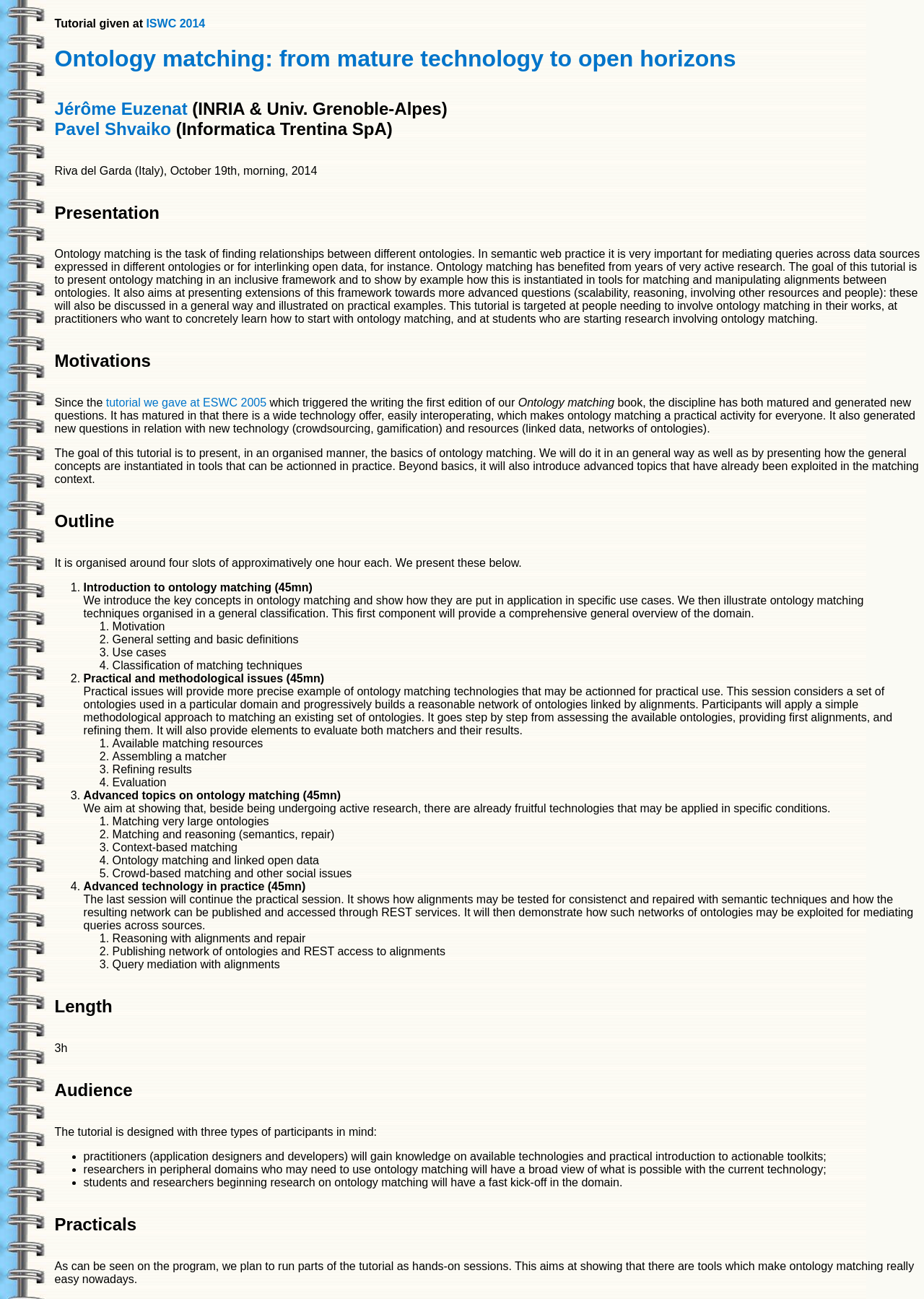Using the description "Pavel Shvaiko", locate and provide the bounding box of the UI element.

[0.059, 0.092, 0.185, 0.107]